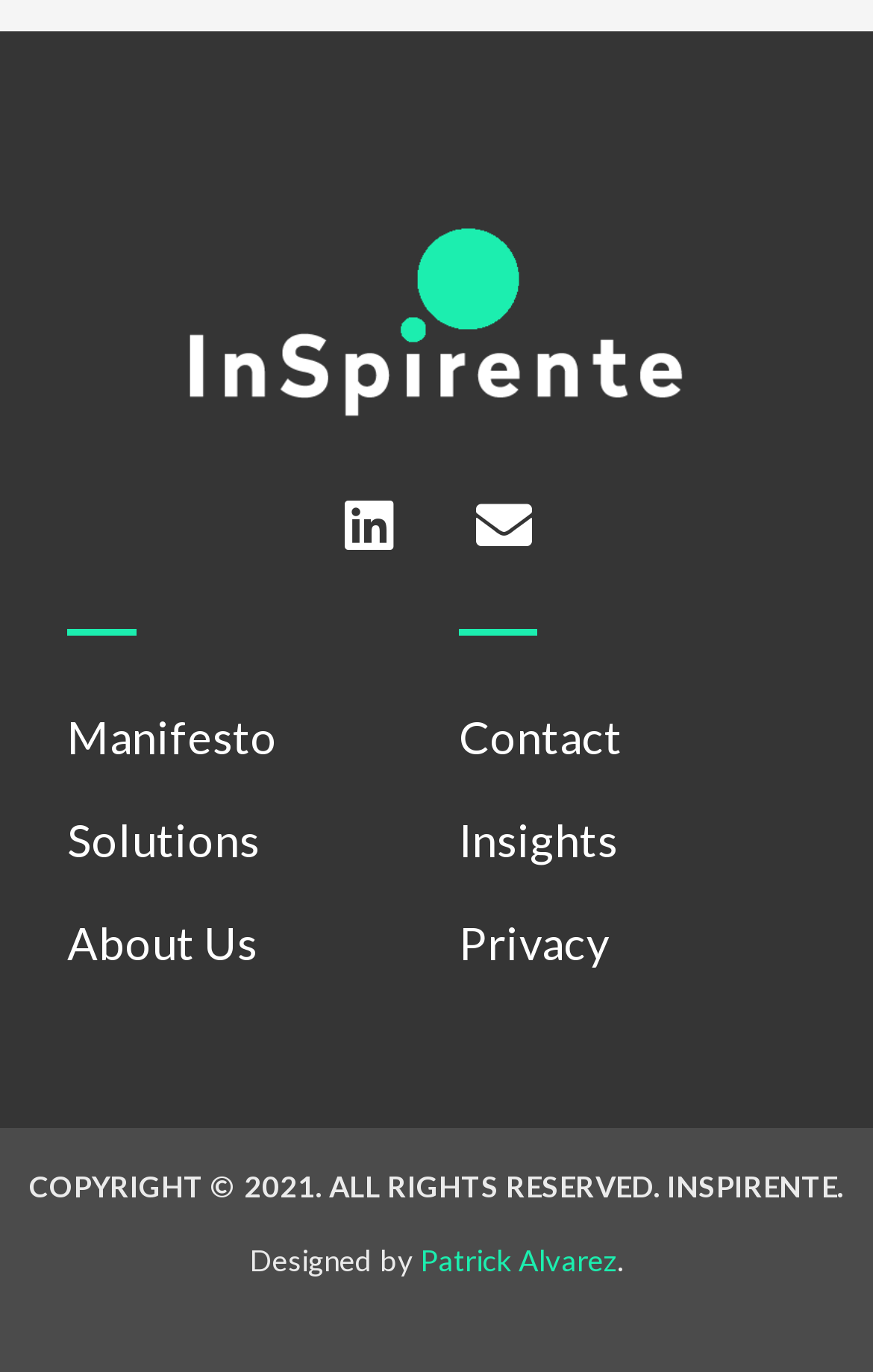Please locate the bounding box coordinates of the element that should be clicked to complete the given instruction: "View company manifesto".

[0.077, 0.5, 0.474, 0.575]